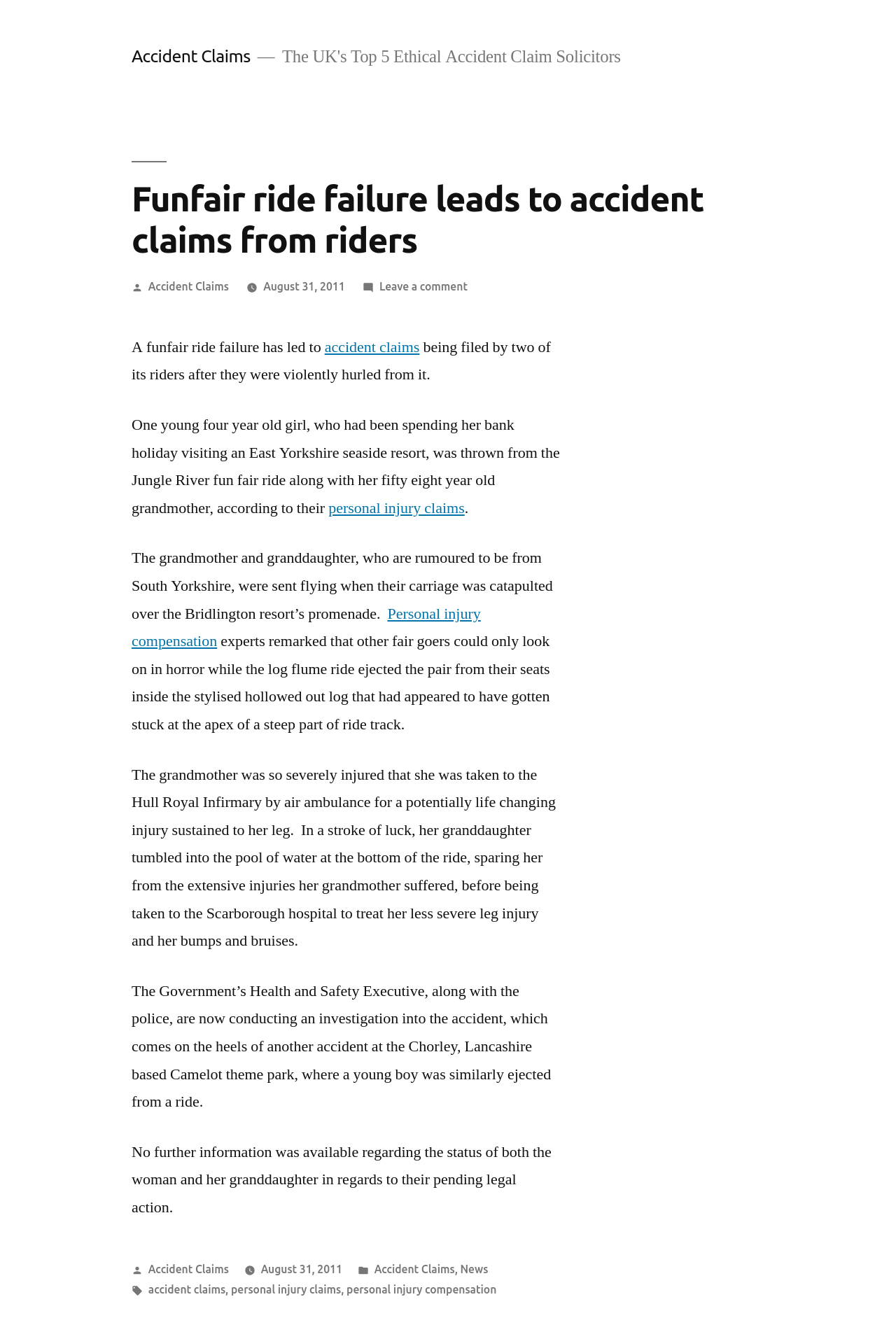What is the name of the theme park mentioned in the article?
Give a one-word or short phrase answer based on the image.

Camelot